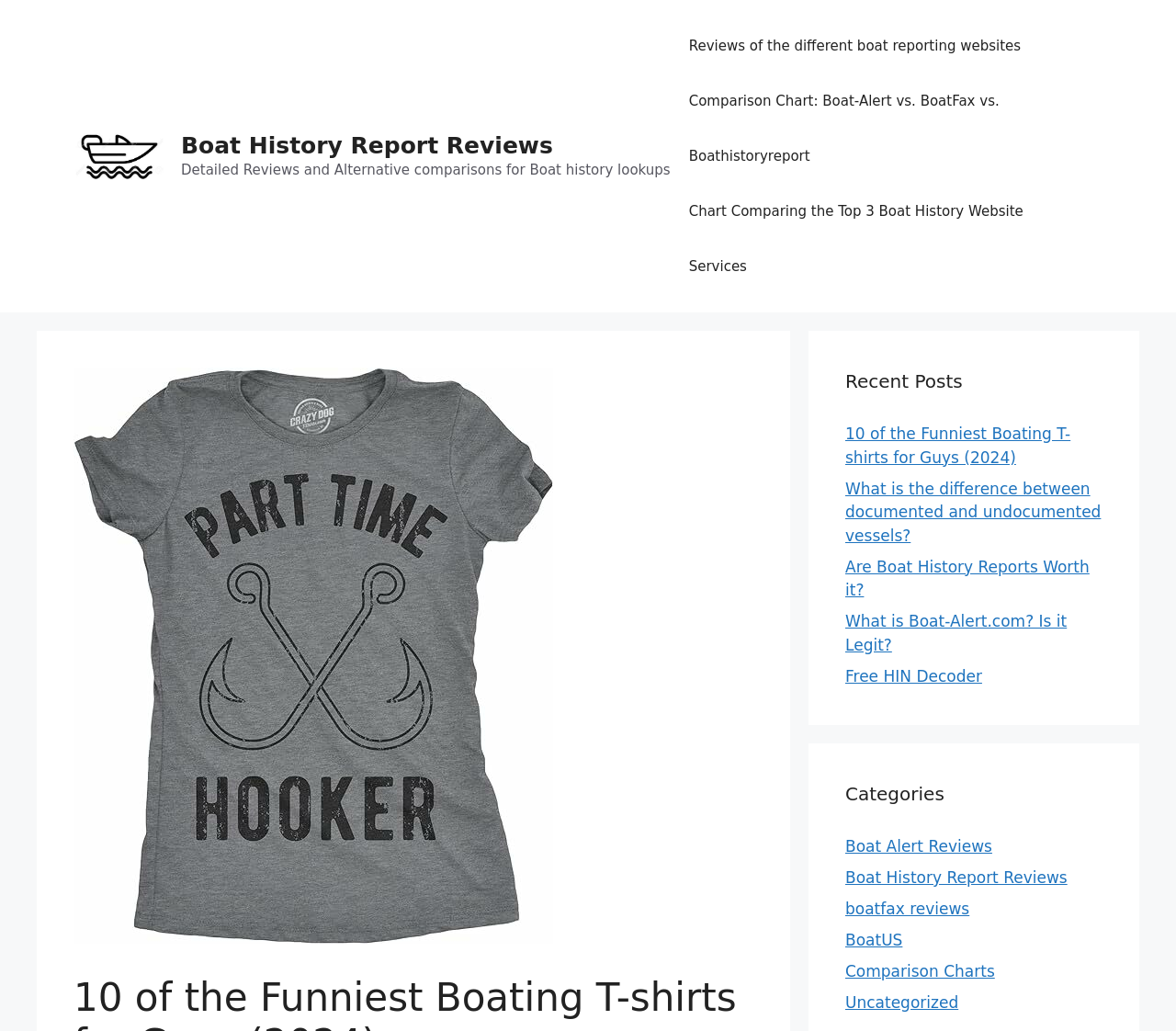Identify the bounding box coordinates of the section that should be clicked to achieve the task described: "View recent post about funniest boating T-shirts for guys".

[0.719, 0.412, 0.91, 0.452]